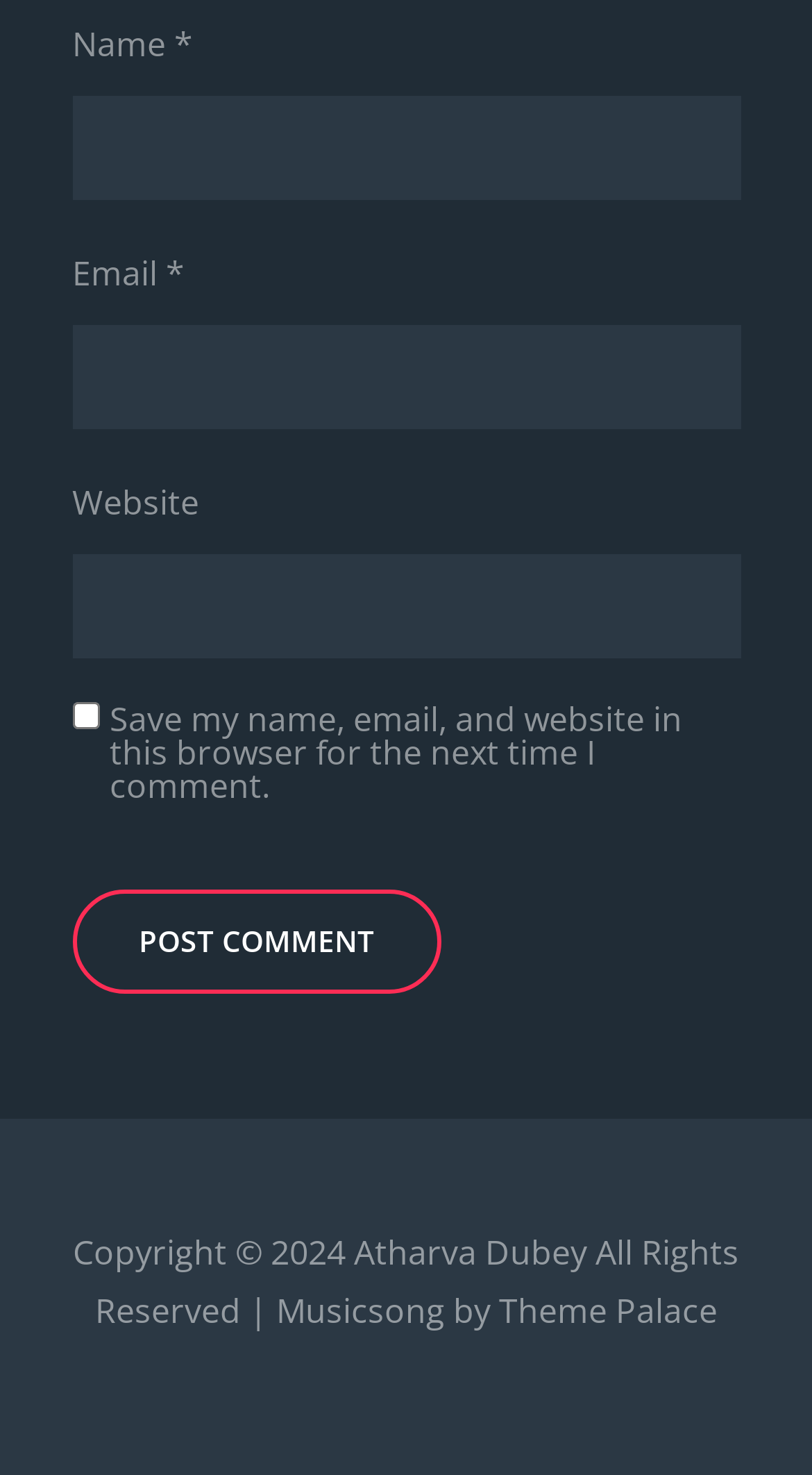Provide a short answer to the following question with just one word or phrase: What is the text on the button?

Post Comment